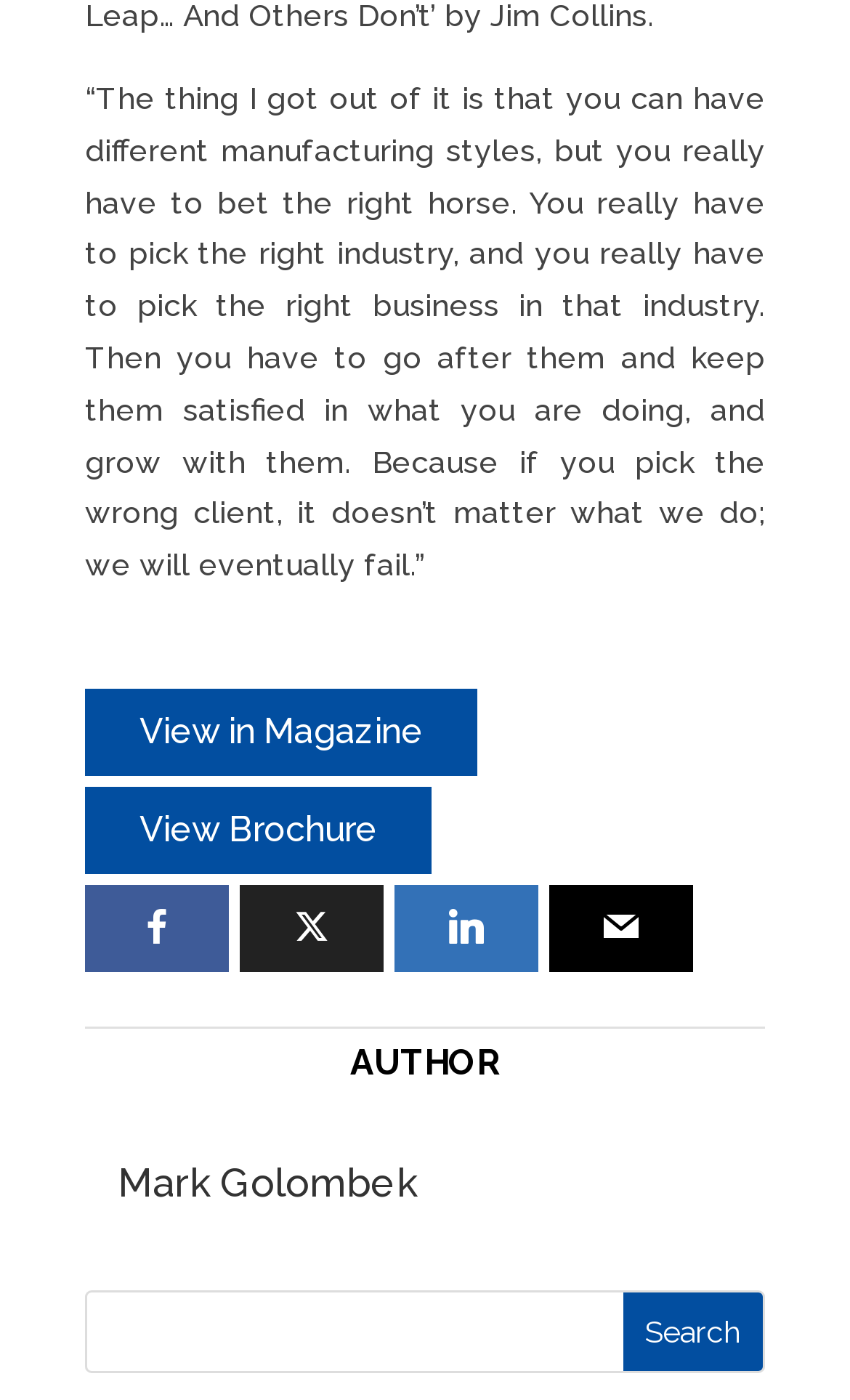Using the element description provided, determine the bounding box coordinates in the format (top-left x, top-left y, bottom-right x, bottom-right y). Ensure that all values are floating point numbers between 0 and 1. Element description: View in Magazine

[0.1, 0.492, 0.562, 0.554]